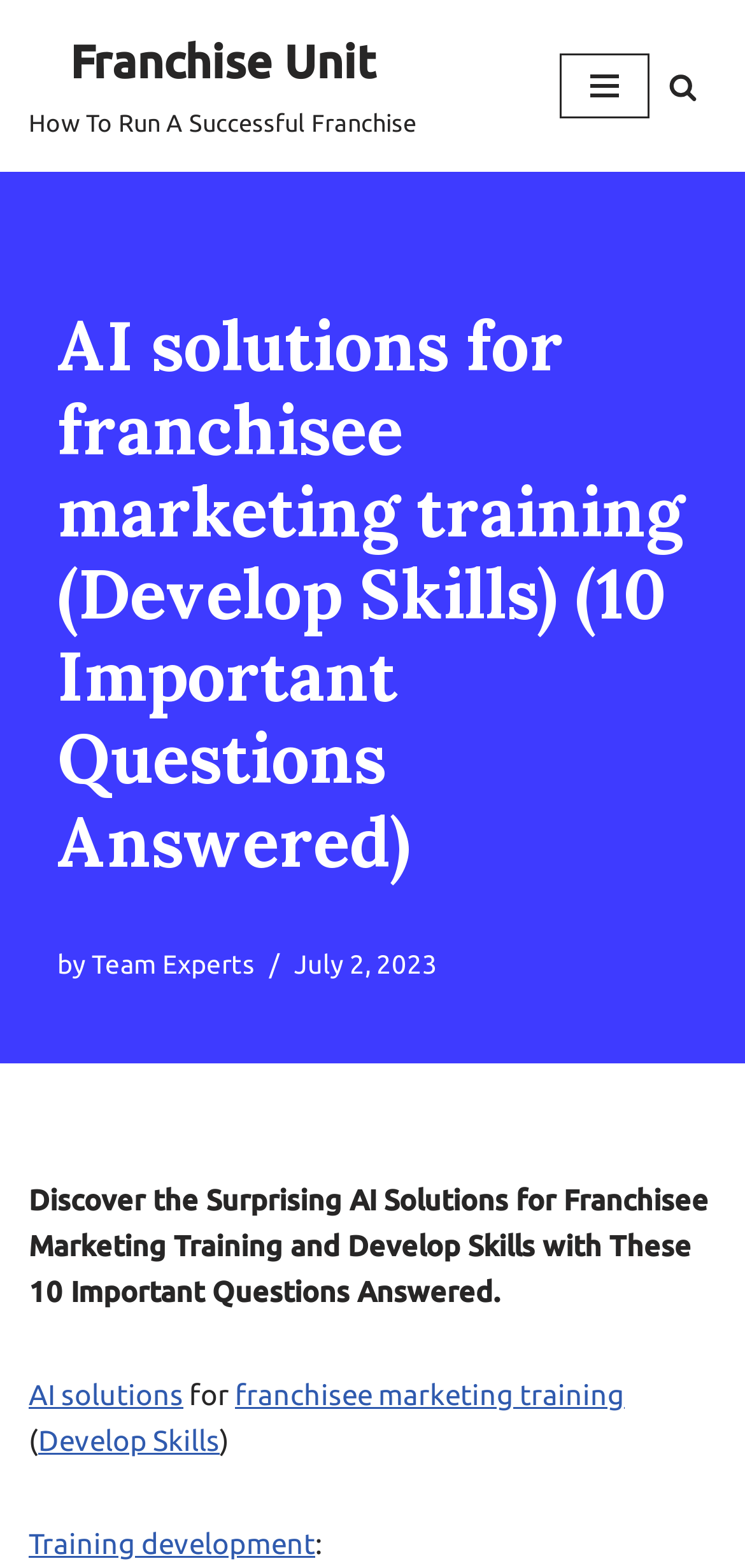Describe all the key features and sections of the webpage thoroughly.

The webpage is about AI solutions for franchisee marketing training and developing skills. At the top left, there is a "Skip to content" link. Next to it, a "Franchise Unit" link is positioned, followed by a static text "How To Run A Successful Franchise". On the top right, a "Navigation Menu" button is located, and adjacent to it, a "Search" link with an accompanying image is placed.

The main heading "AI solutions for franchisee marketing training (Develop Skills) (10 Important Questions Answered)" is centered at the top of the page. Below it, the text "by" is written, followed by a "Team Experts" link. A timestamp "July 2, 2023" is displayed to the right of the "by" text.

Further down, a long paragraph of text starts with "Discover the Surprising AI Solutions for Franchisee Marketing Training and Develop Skills with These 10 Important Questions Answered." This text is broken up with links to "AI solutions", "franchisee marketing training", and "Develop Skills". The text is wrapped around these links, with parentheses and a colon separating the different parts of the sentence. Finally, a link to "Training development" is placed at the bottom of the page.